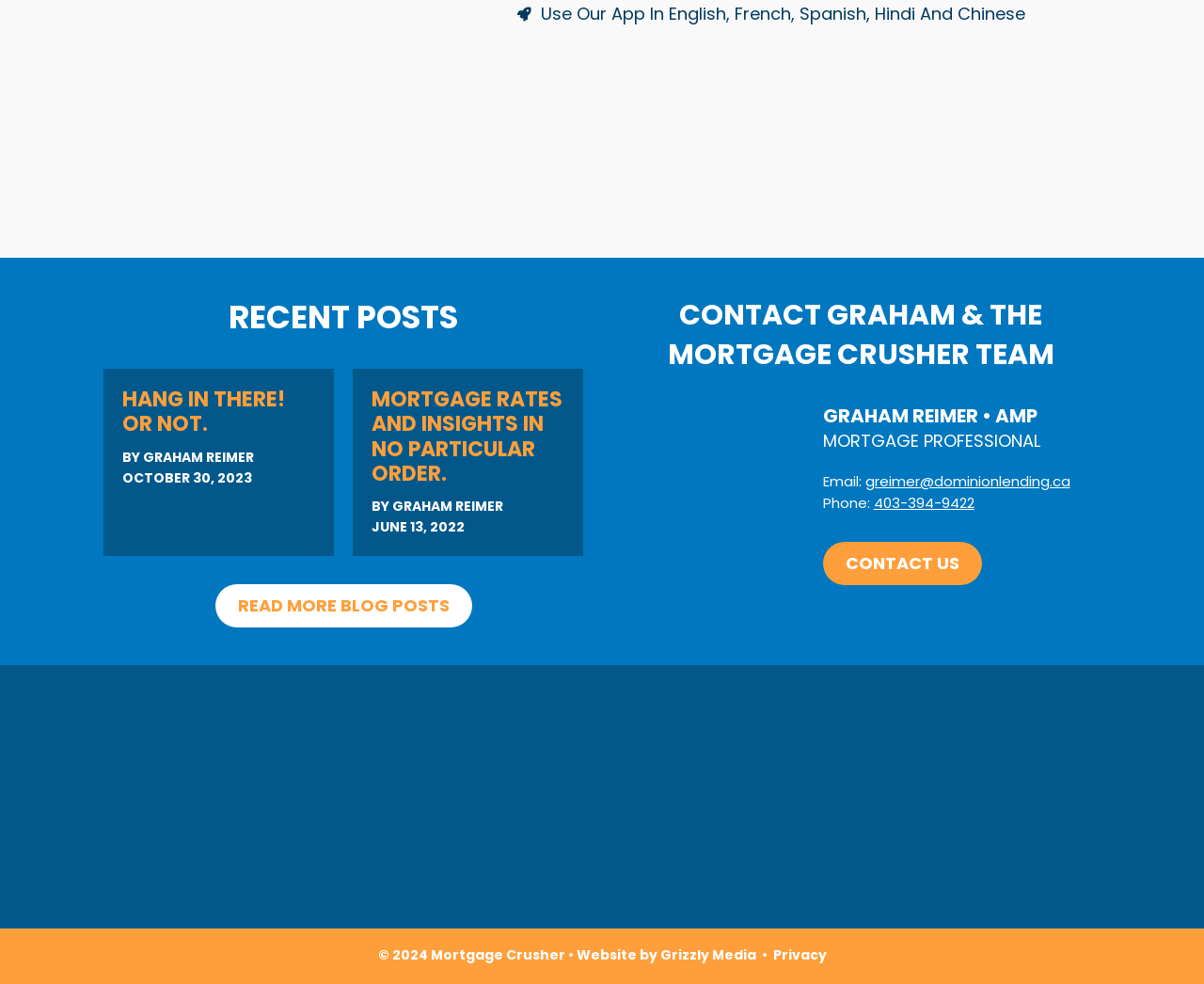How can you contact GRAHAM REIMER?
Using the image, respond with a single word or phrase.

Email or Phone